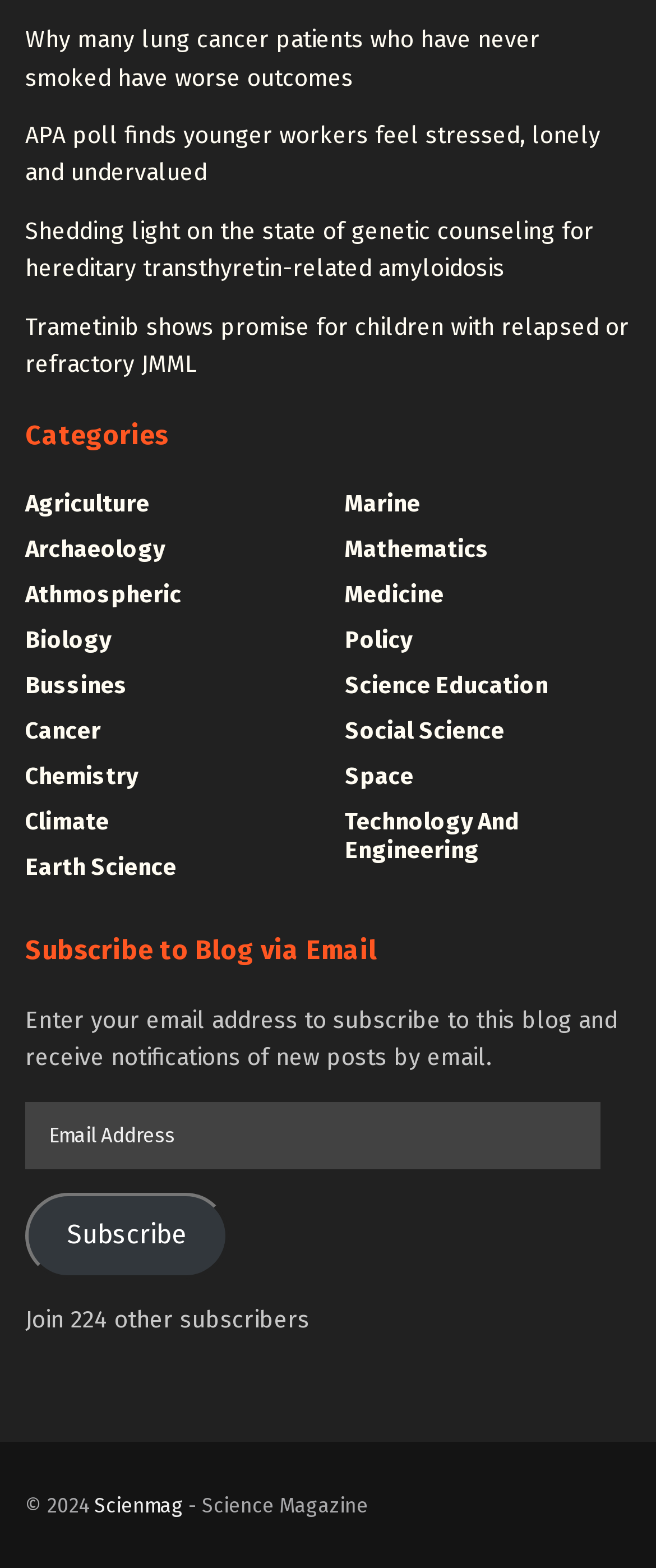Using the provided description: "Technology and Engineering", find the bounding box coordinates of the corresponding UI element. The output should be four float numbers between 0 and 1, in the format [left, top, right, bottom].

[0.526, 0.515, 0.962, 0.551]